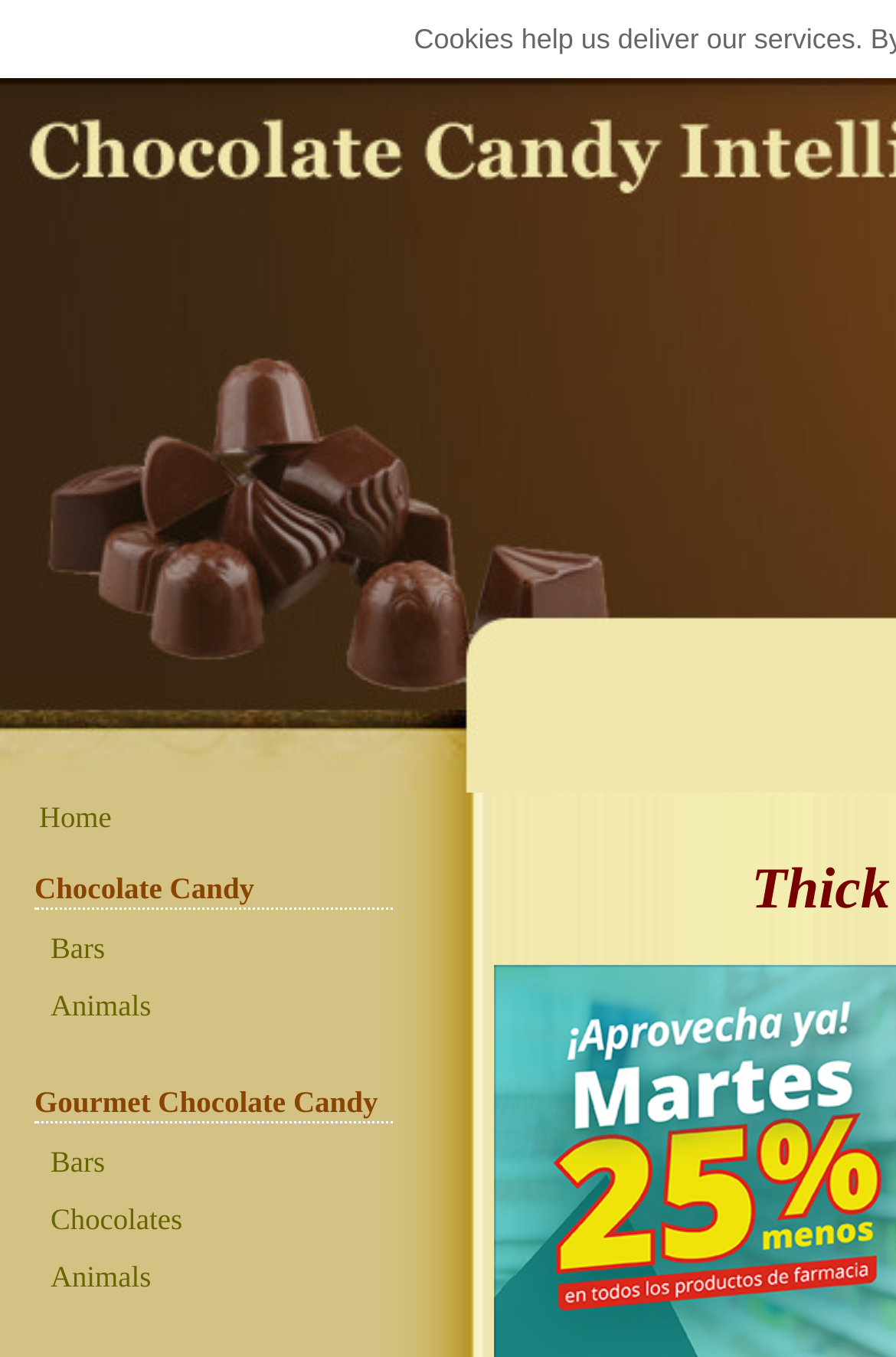Identify the bounding box coordinates for the UI element that matches this description: "Bars".

[0.051, 0.838, 0.439, 0.875]